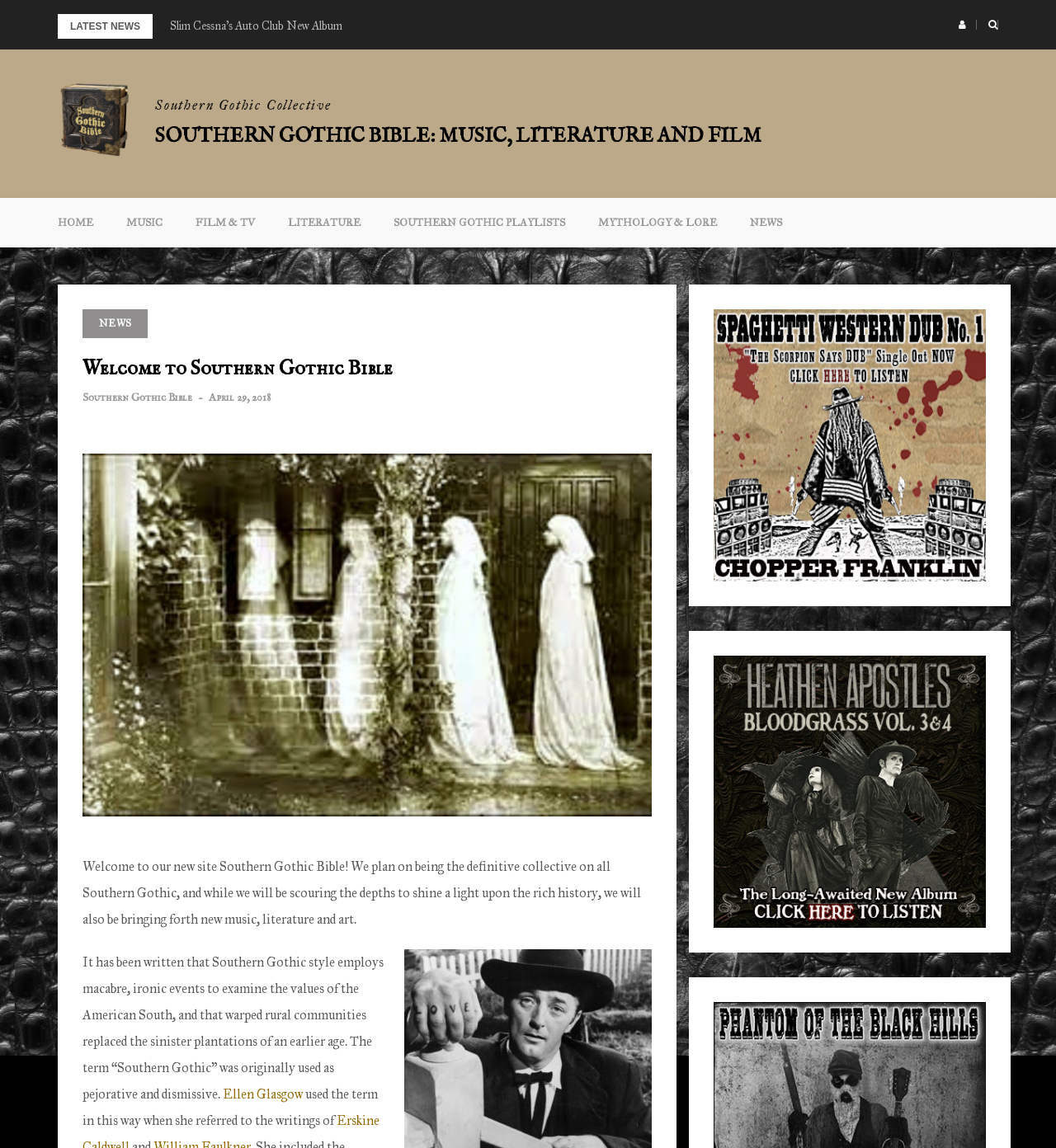Determine the bounding box coordinates for the element that should be clicked to follow this instruction: "Click on the 'HOME' link". The coordinates should be given as four float numbers between 0 and 1, in the format [left, top, right, bottom].

[0.039, 0.172, 0.104, 0.216]